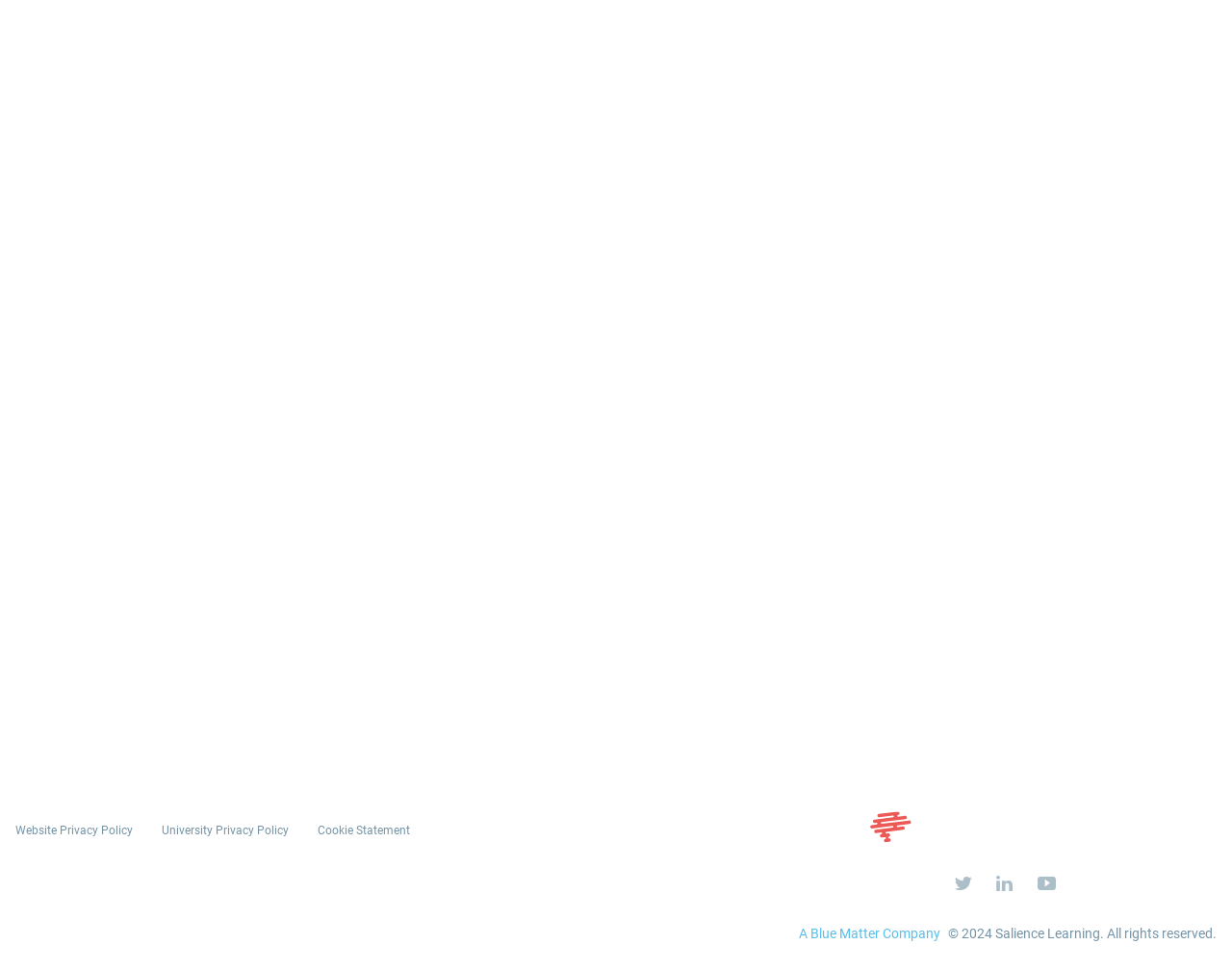Identify the bounding box for the described UI element. Provide the coordinates in (top-left x, top-left y, bottom-right x, bottom-right y) format with values ranging from 0 to 1: University Privacy Policy

[0.131, 0.849, 0.234, 0.863]